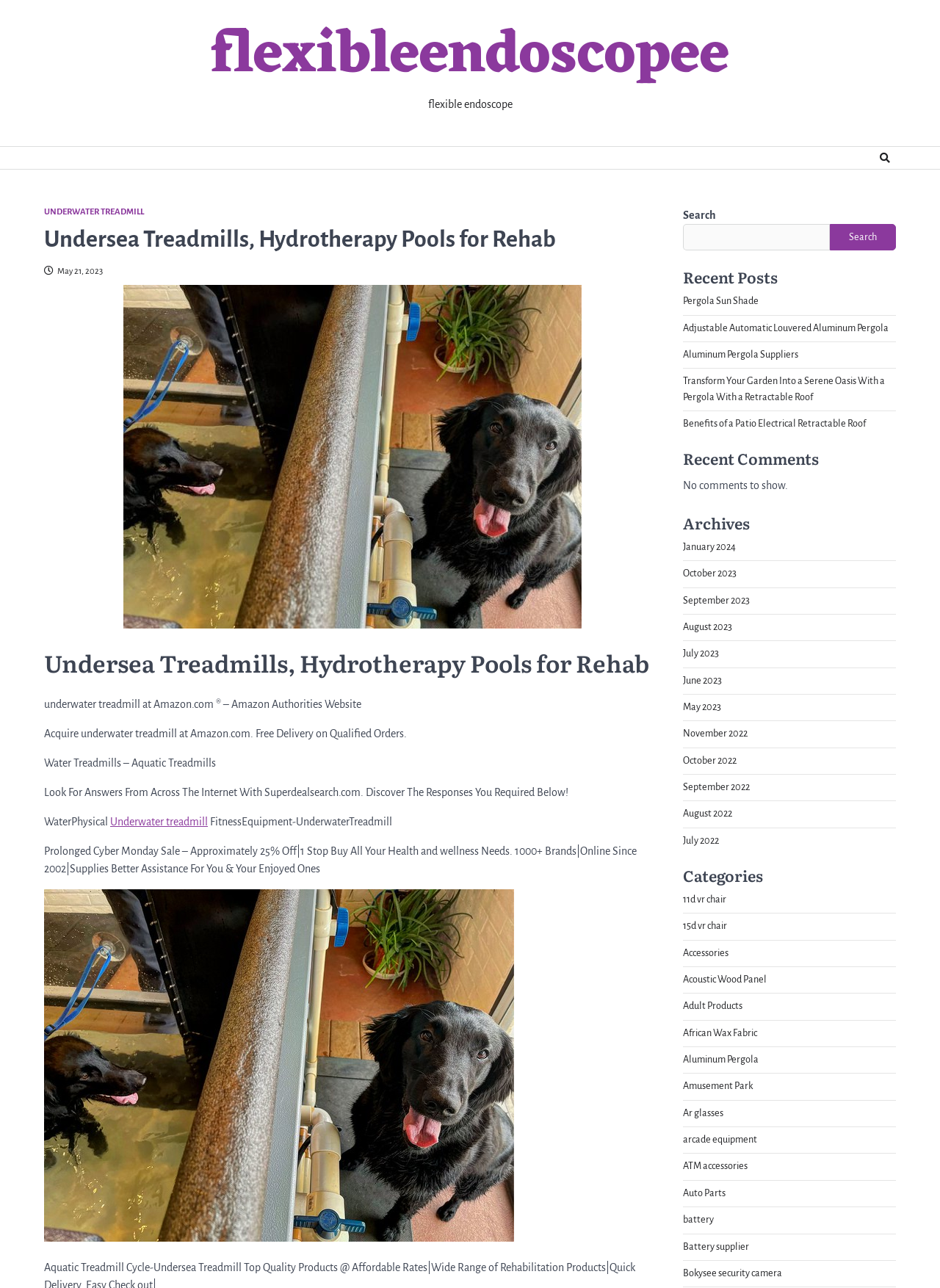Please provide a short answer using a single word or phrase for the question:
How many recent posts are listed?

5